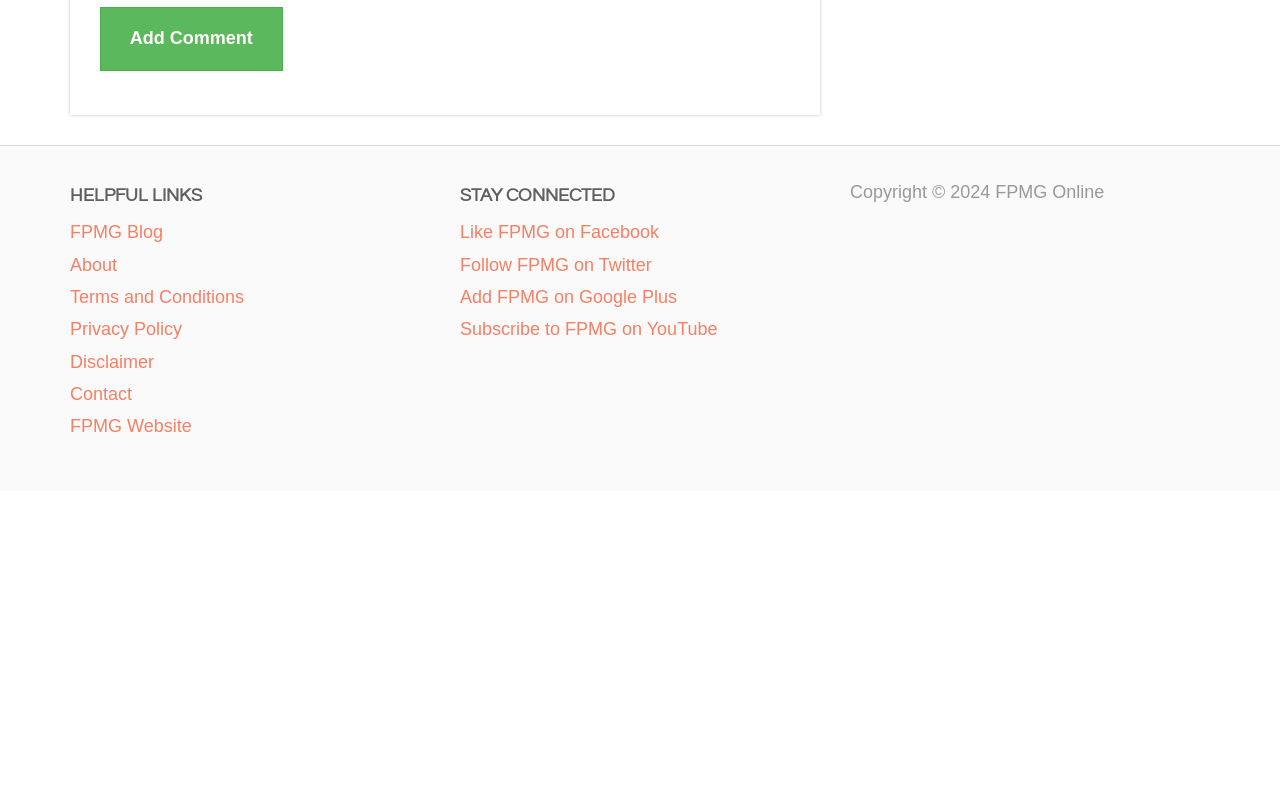What is the purpose of the 'Add Comment' button?
From the image, respond using a single word or phrase.

To add a comment